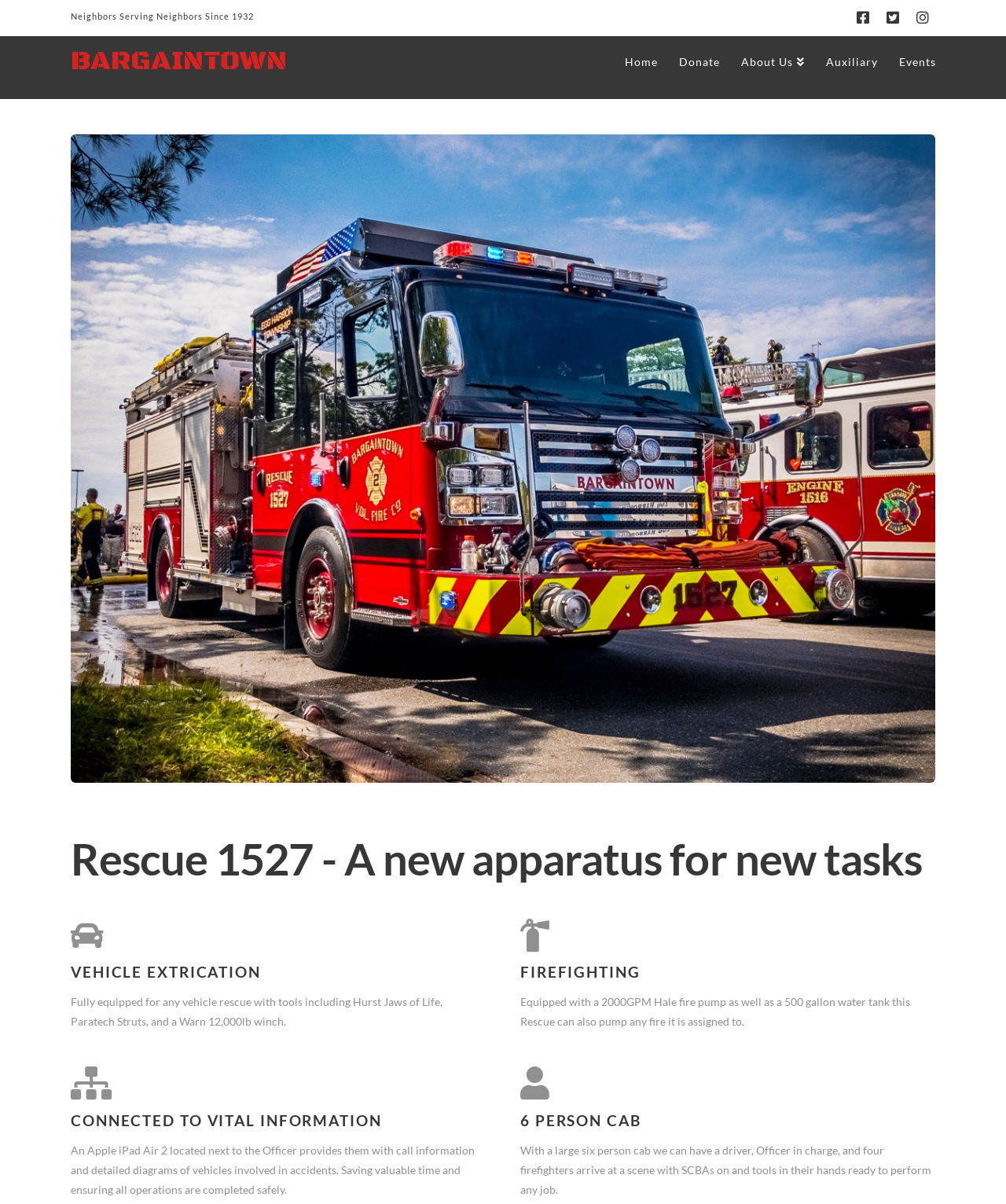What is the name of the organization?
Based on the screenshot, provide your answer in one word or phrase.

Rescue 1527